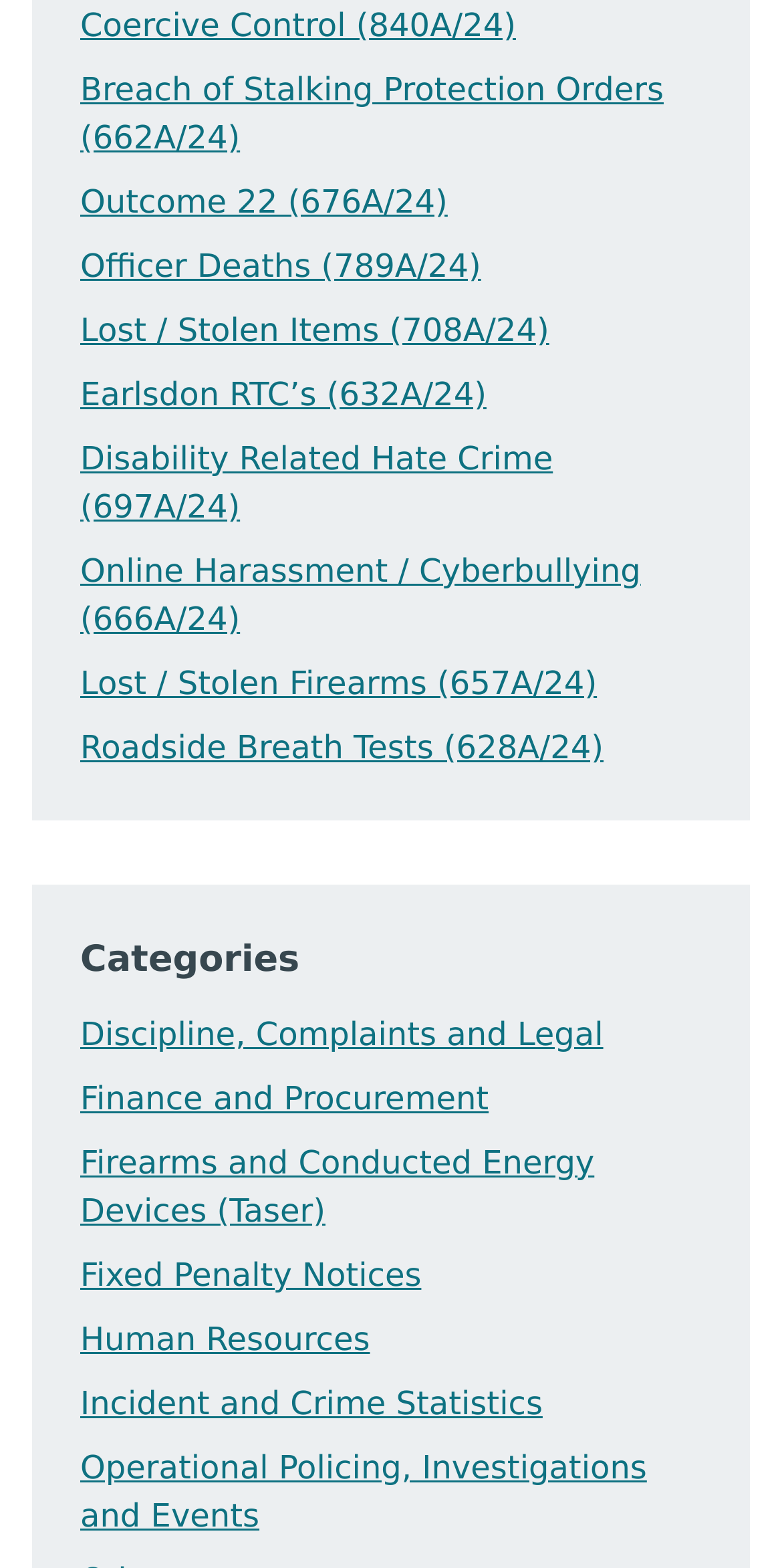Find the bounding box coordinates of the element to click in order to complete the given instruction: "View Coercive Control information."

[0.103, 0.004, 0.66, 0.028]